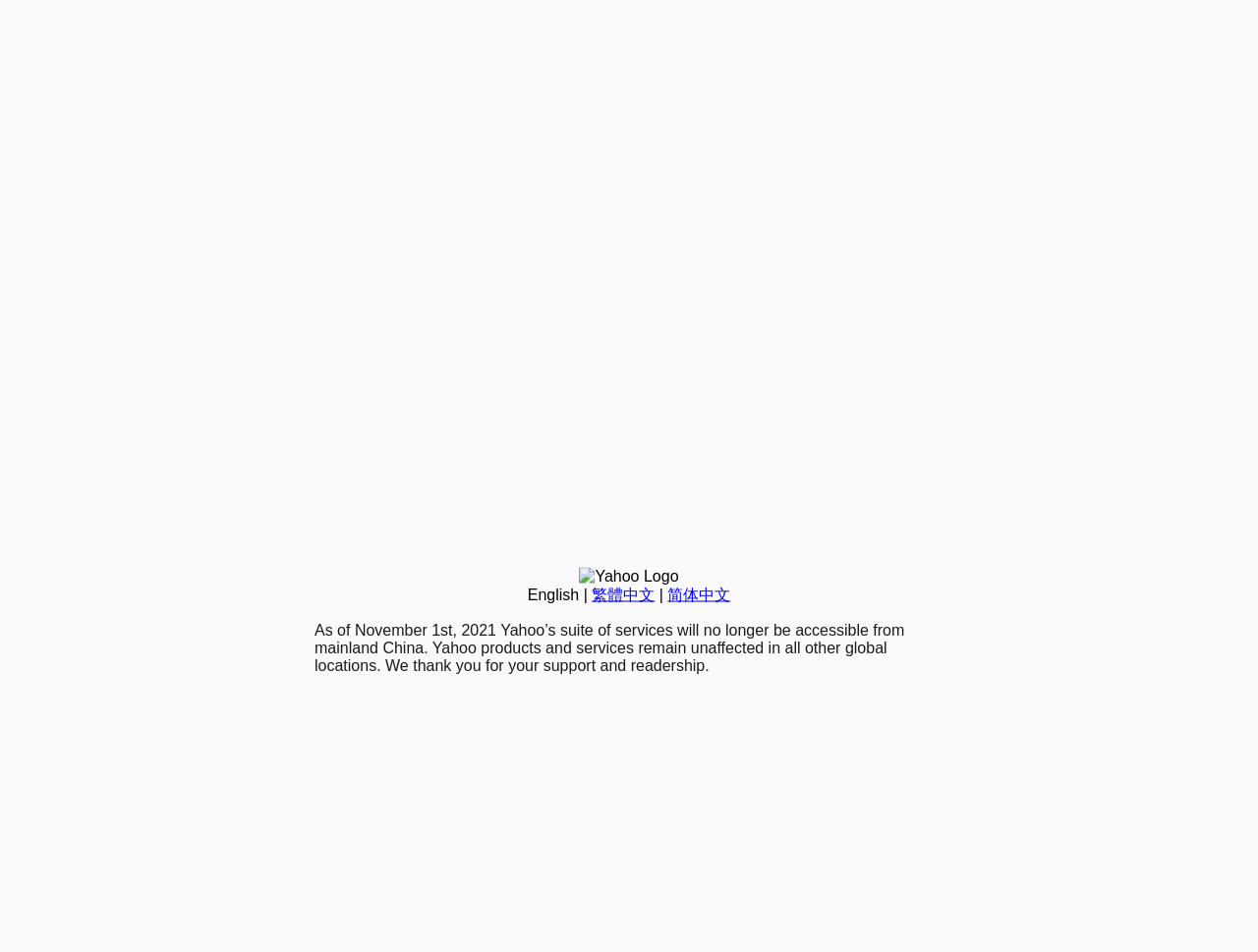Find the bounding box coordinates for the UI element whose description is: "简体中文". The coordinates should be four float numbers between 0 and 1, in the format [left, top, right, bottom].

[0.531, 0.616, 0.581, 0.633]